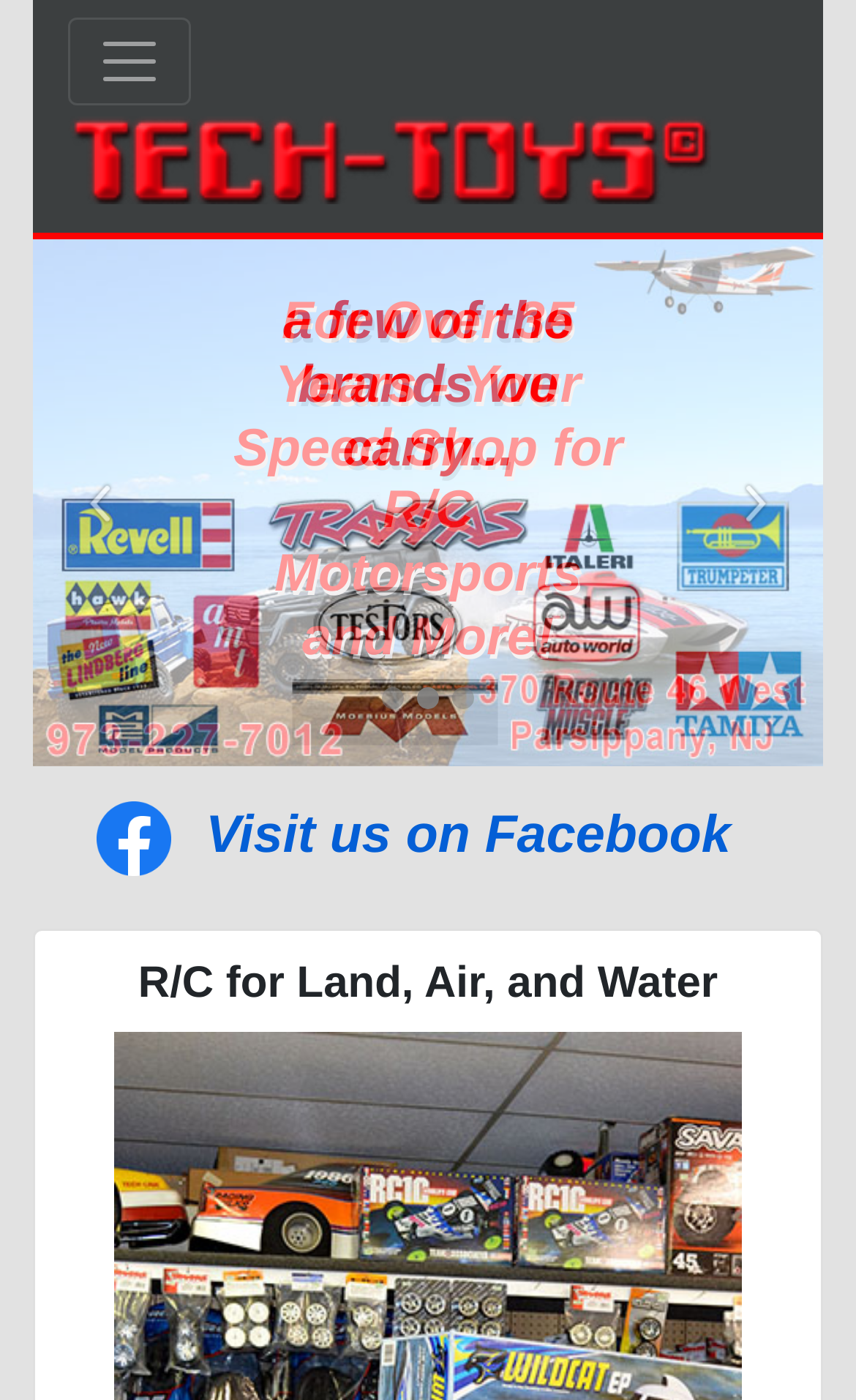What type of image is displayed on the webpage?
Please answer the question with as much detail as possible using the screenshot.

The image is described as a 'responsive image', which suggests that it is an image that adapts to different screen sizes and devices, providing an optimal viewing experience for users.